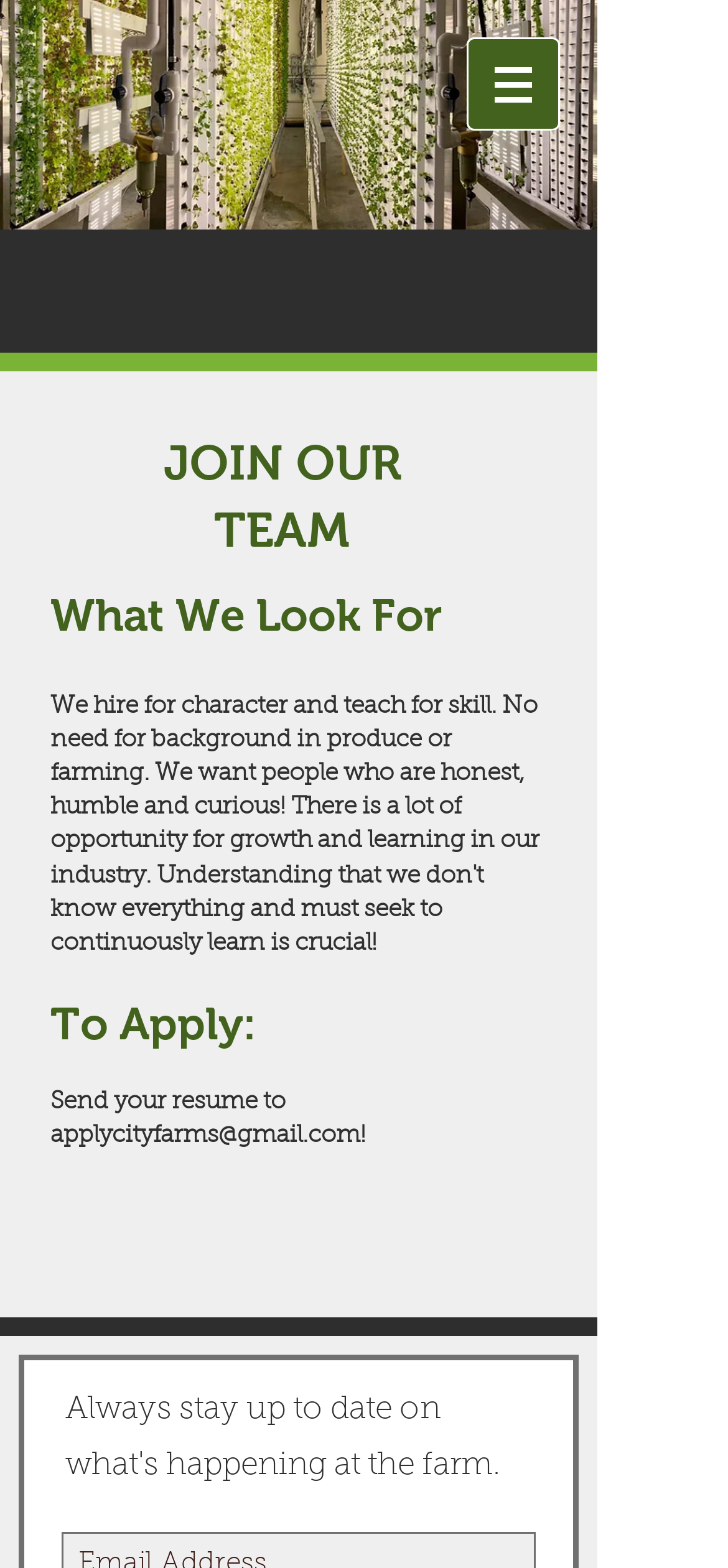Identify the first-level heading on the webpage and generate its text content.

JOIN OUR TEAM